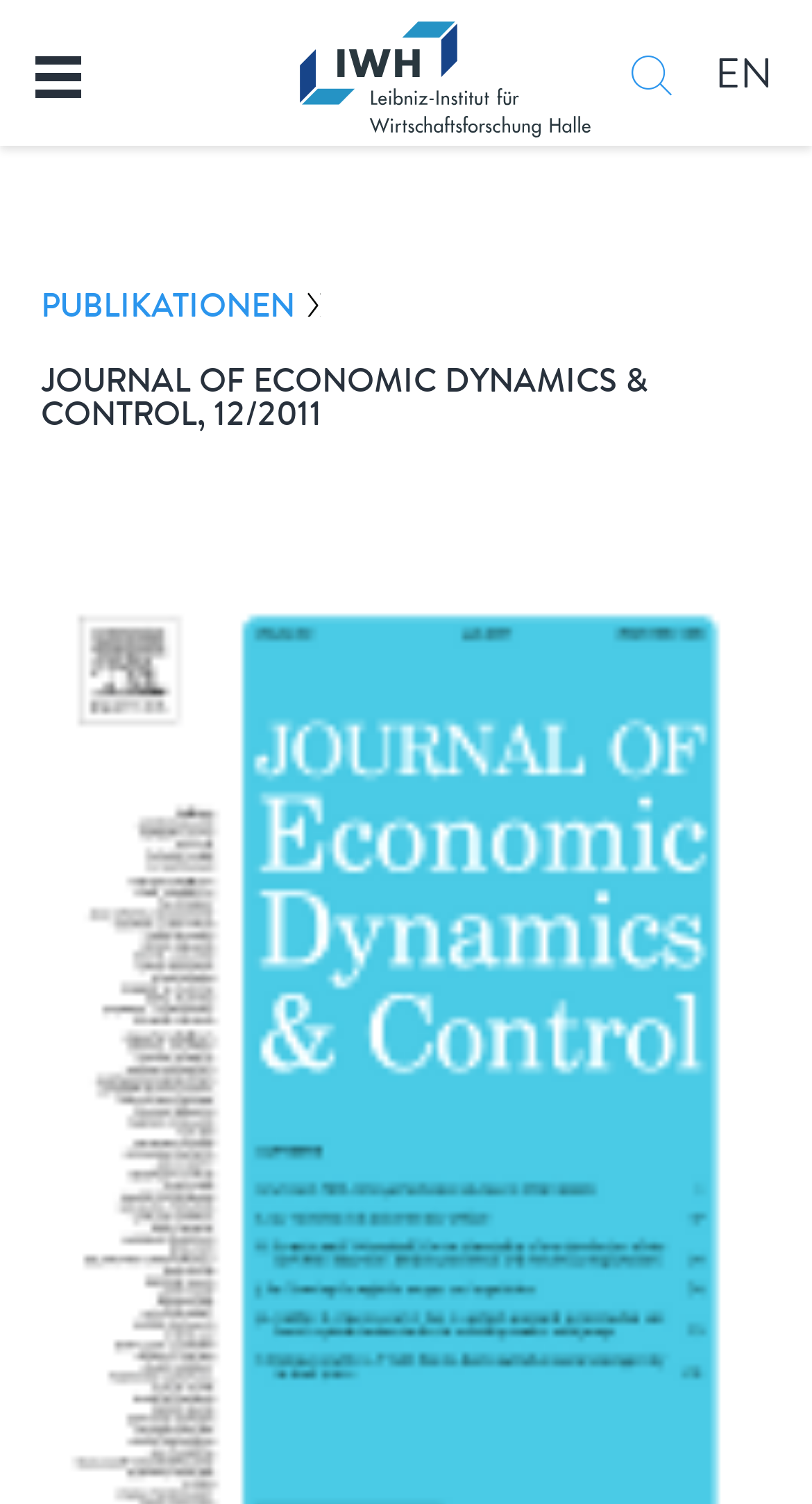Please reply to the following question with a single word or a short phrase:
What is the purpose of the button at the top left corner?

Toggle navigation